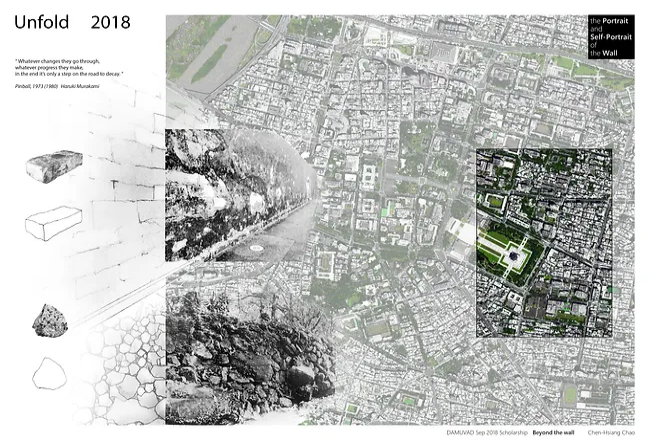What is represented on the left side of the image?
Look at the image and provide a detailed response to the question.

According to the caption, the left side of the image features stones and rocky formations, which represent the physical and historical layers of the environment.